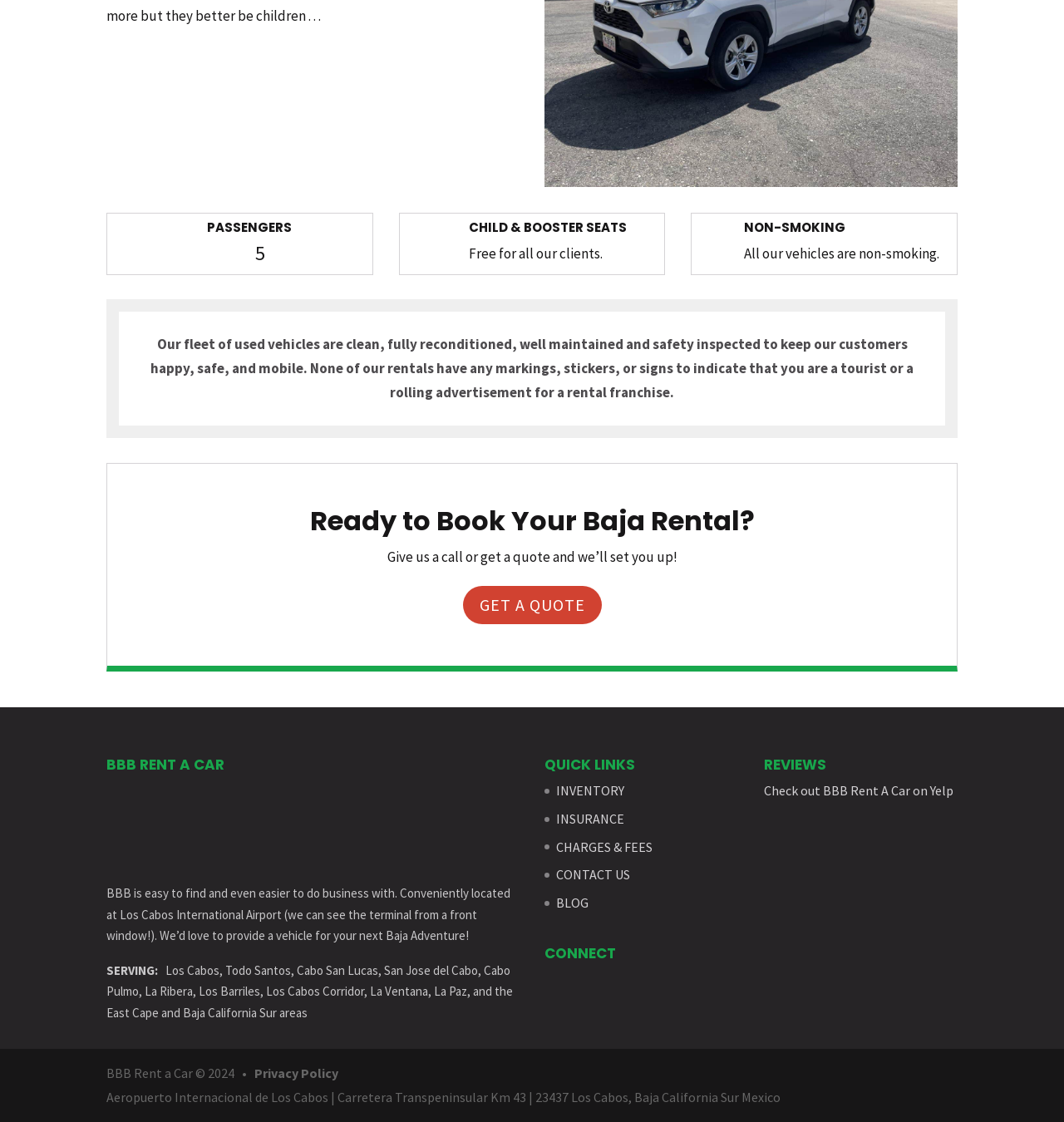Specify the bounding box coordinates of the area to click in order to execute this command: 'Check out reviews on Yelp'. The coordinates should consist of four float numbers ranging from 0 to 1, and should be formatted as [left, top, right, bottom].

[0.718, 0.697, 0.896, 0.712]